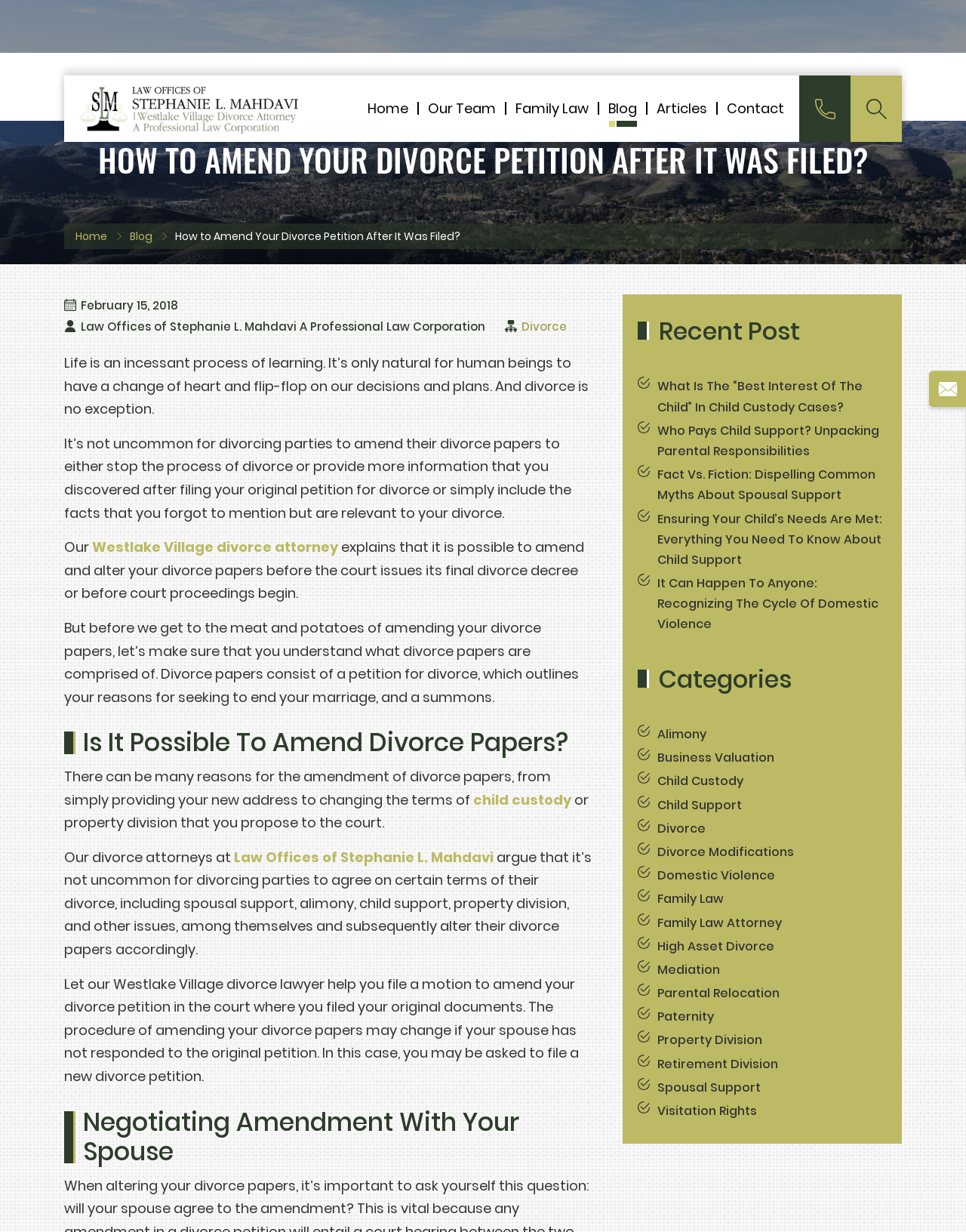Please provide a comprehensive response to the question below by analyzing the image: 
What is the role of the Westlake Village divorce attorney?

The role of the Westlake Village divorce attorney can be understood from the text, which states that 'Let our Westlake Village divorce lawyer help you file a motion to amend your divorce petition in the court where you filed your original documents'.